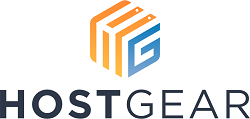Answer the question with a single word or phrase: 
What is the focus of Hostgear's business?

Networking hardware solutions